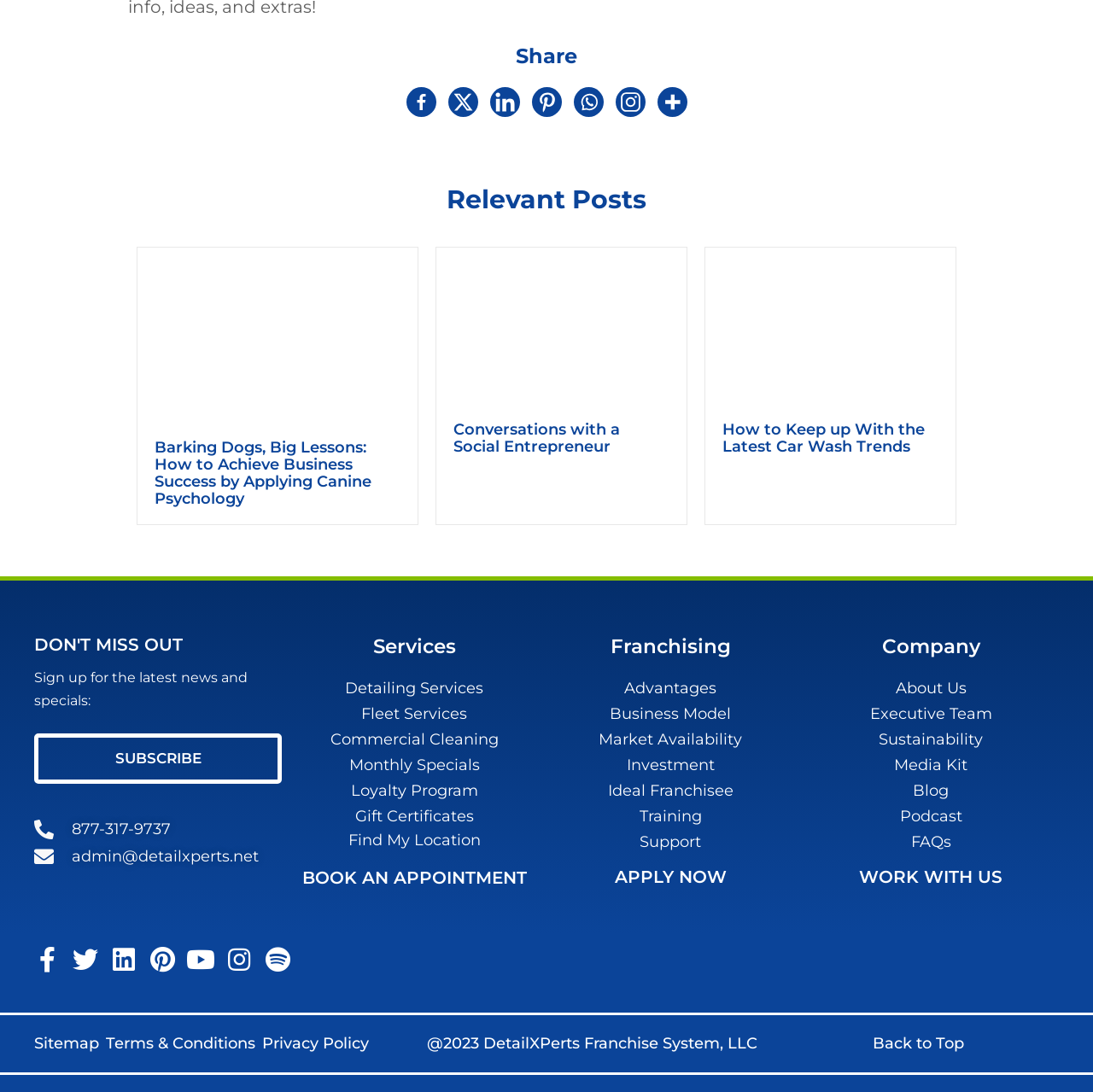Find the bounding box coordinates of the clickable area required to complete the following action: "Select the 'KD7-222(G)' model".

None